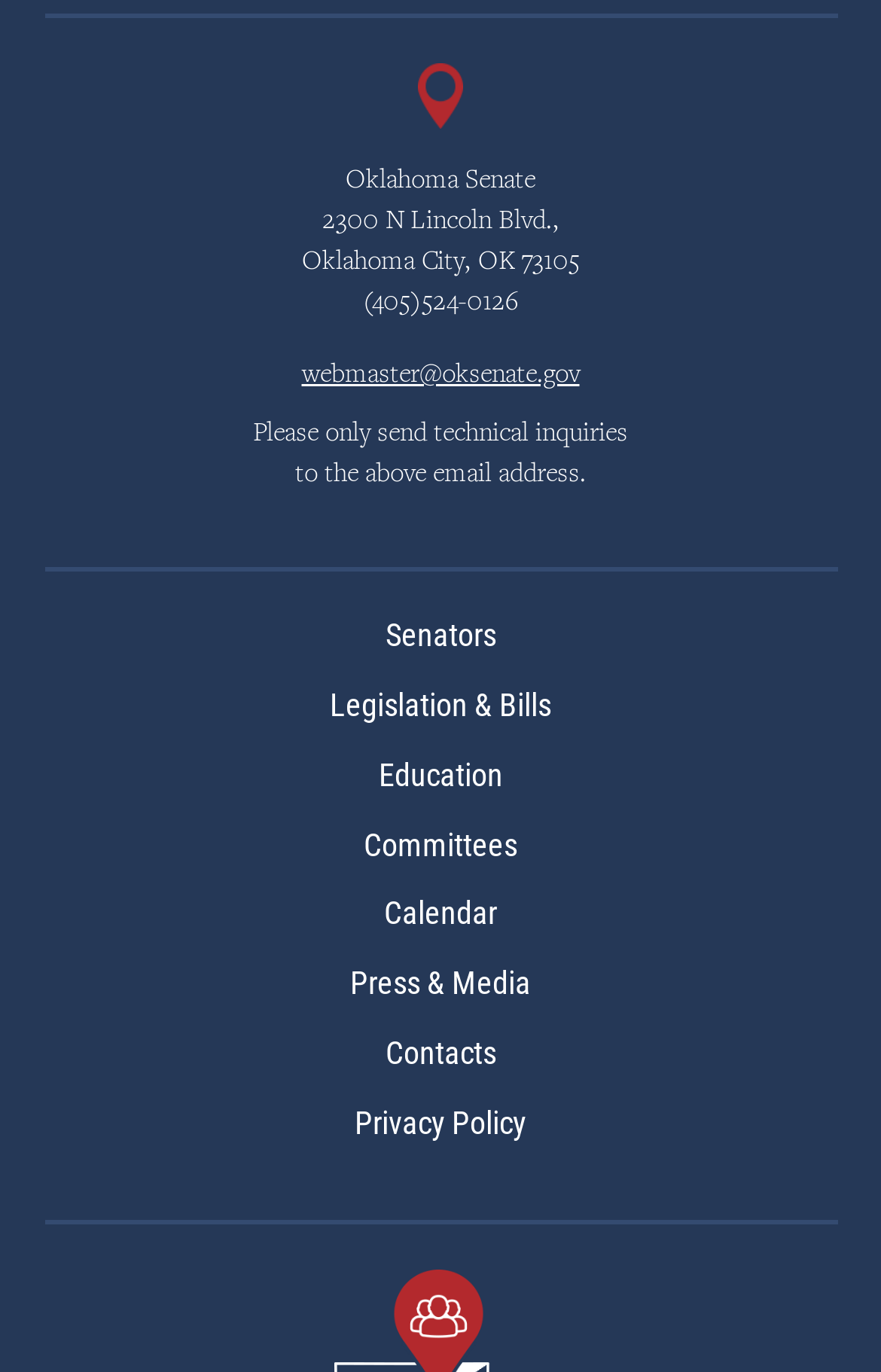Please mark the clickable region by giving the bounding box coordinates needed to complete this instruction: "Visit the Spytec GPS website".

None